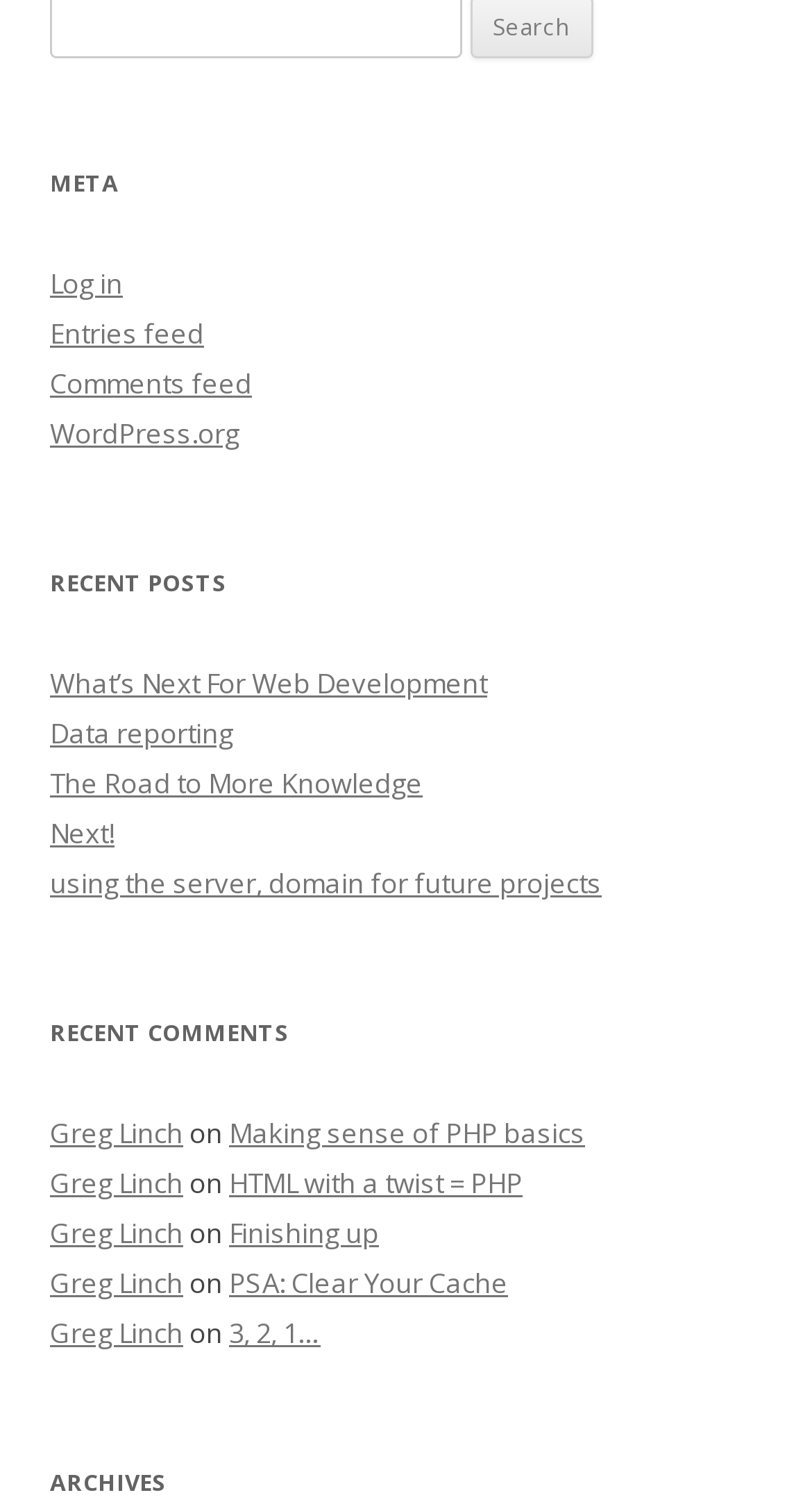Please answer the following question using a single word or phrase: 
What is the title of the first recent post?

What’s Next For Web Development